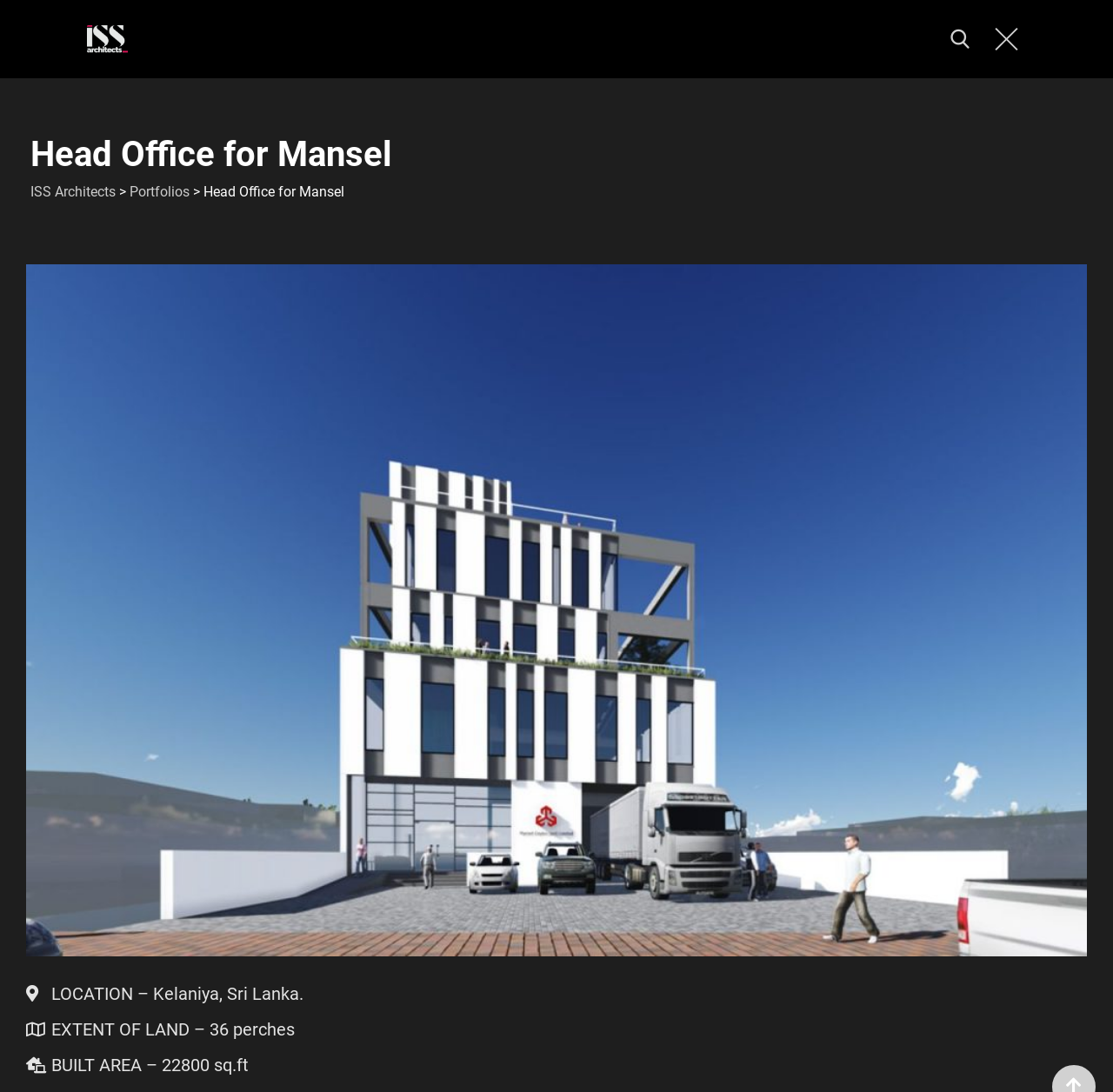Answer the question in a single word or phrase:
What is the name of the project described on this webpage?

Head Office for Mansel